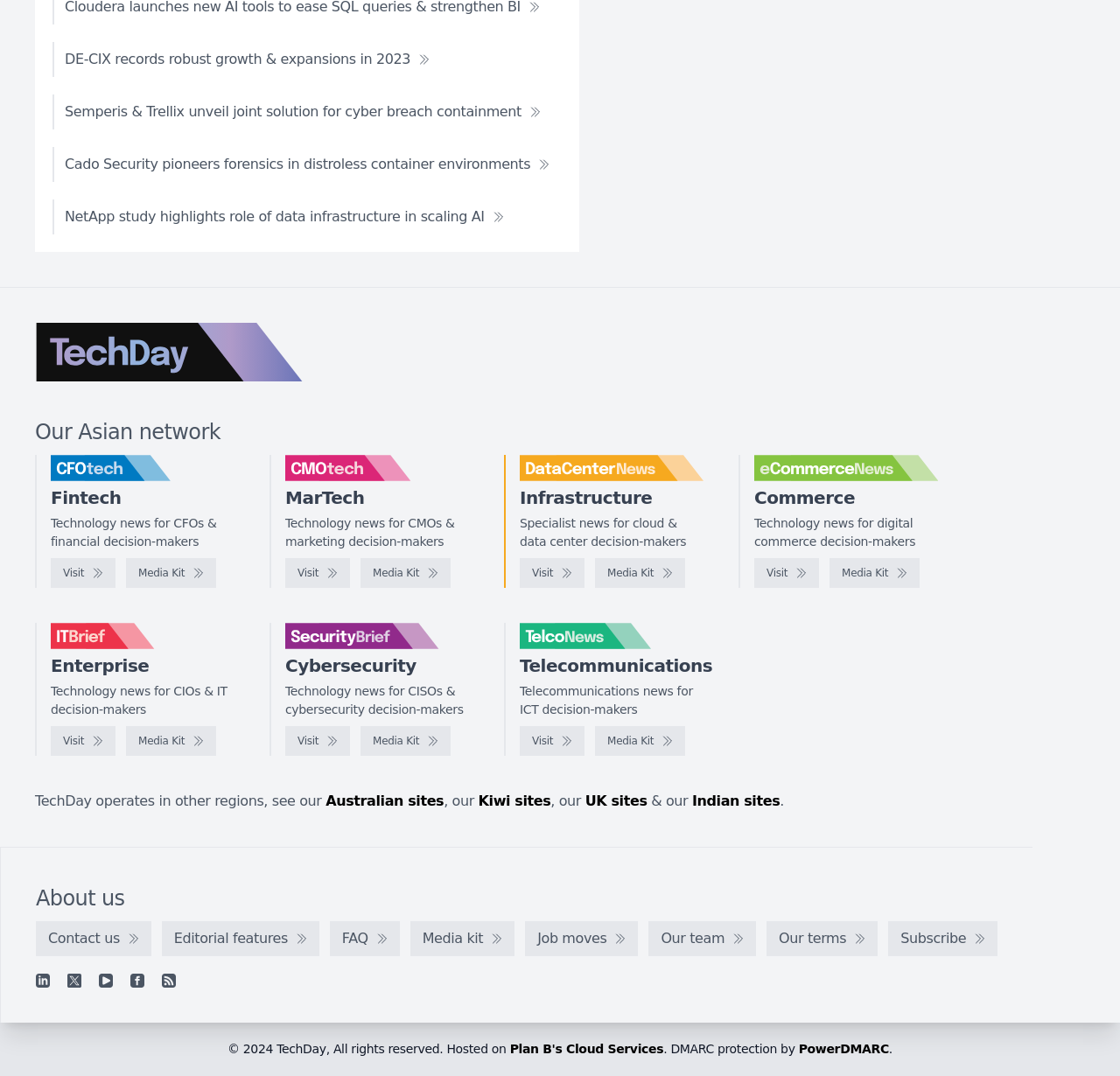How many regions does TechDay operate in?
Refer to the image and provide a concise answer in one word or phrase.

5